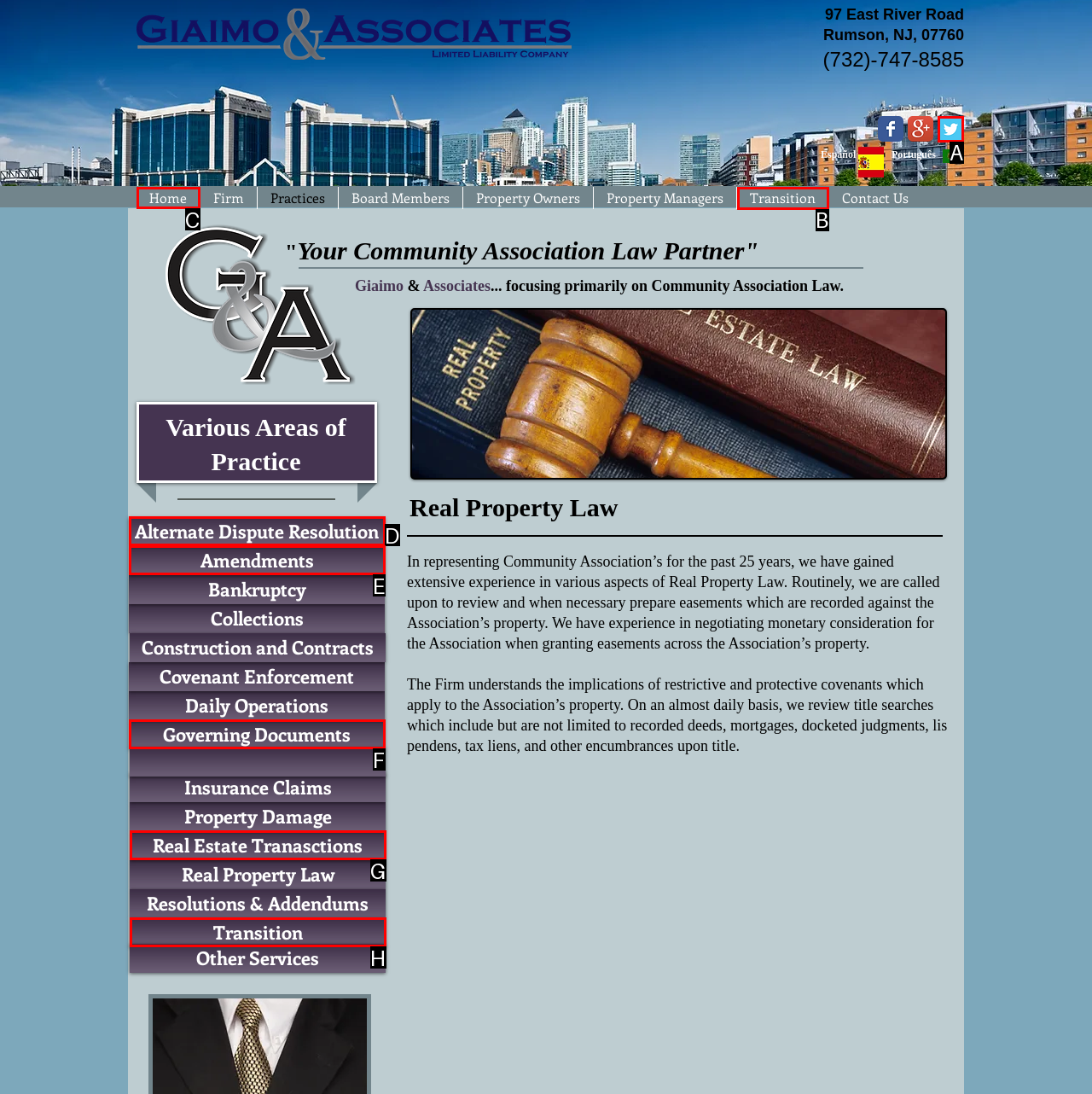Select the letter of the option that should be clicked to achieve the specified task: Click the 'Home' link. Respond with just the letter.

C